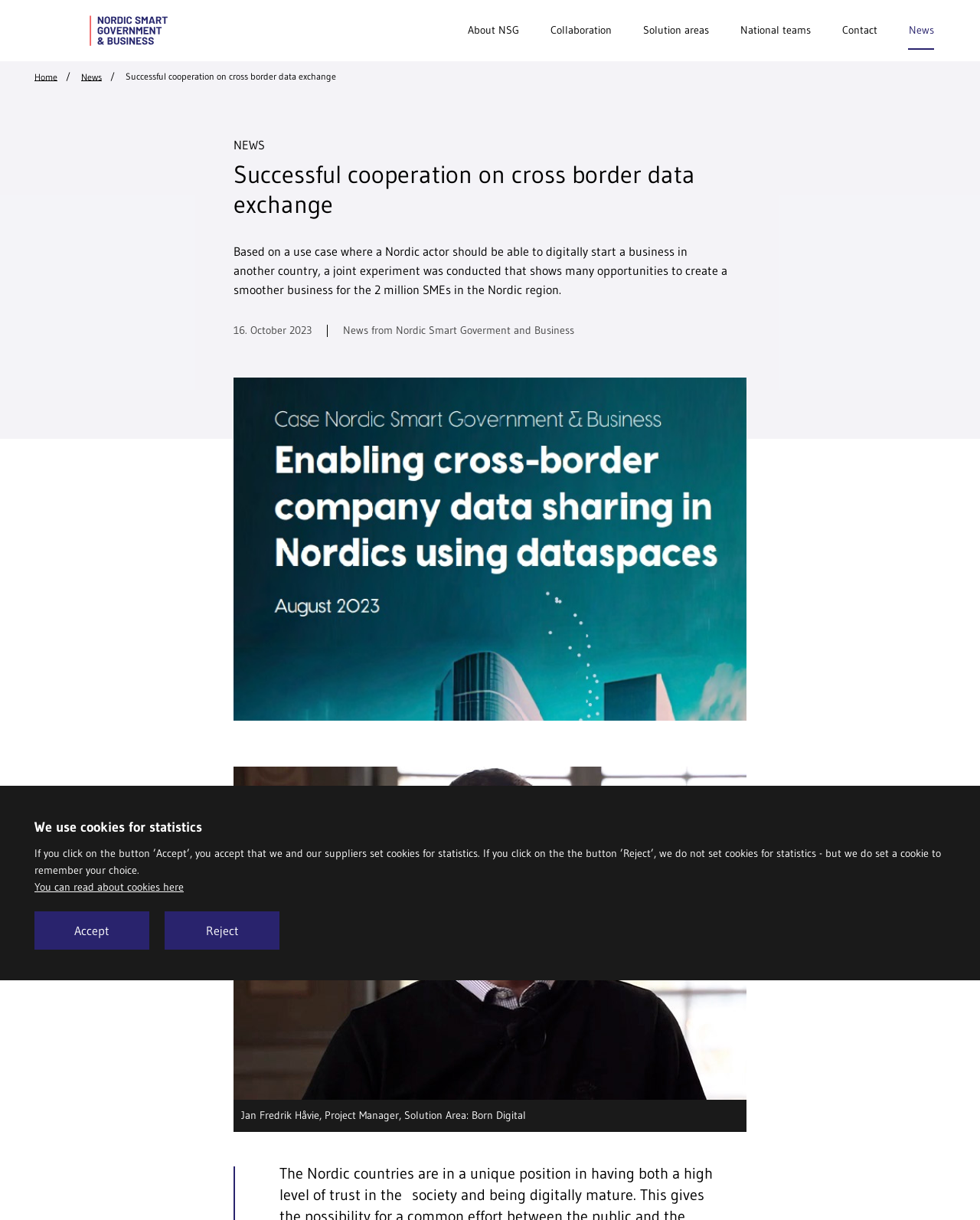Locate the bounding box coordinates of the clickable region to complete the following instruction: "Subscribe to MSTA news and event invitations."

None